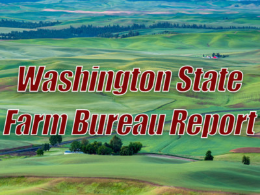Generate an in-depth description of the image you see.

The image features a picturesque landscape showcasing the lush, rolling hills typical of Washington State's agricultural heartland. Overlaying this scenic backdrop are the bold, crimson titles reading "Washington State Farm Bureau Report," emphasizing the subject matter of the report. The expansive fields, dotted with patches of trees and agricultural machinery, highlight the region's commitment to farming and ranching. This visual narrative aligns with the focus on agricultural developments and insights conveyed through the report, reflecting the rich agricultural heritage and ongoing efforts of the Washington State Farm Bureau.